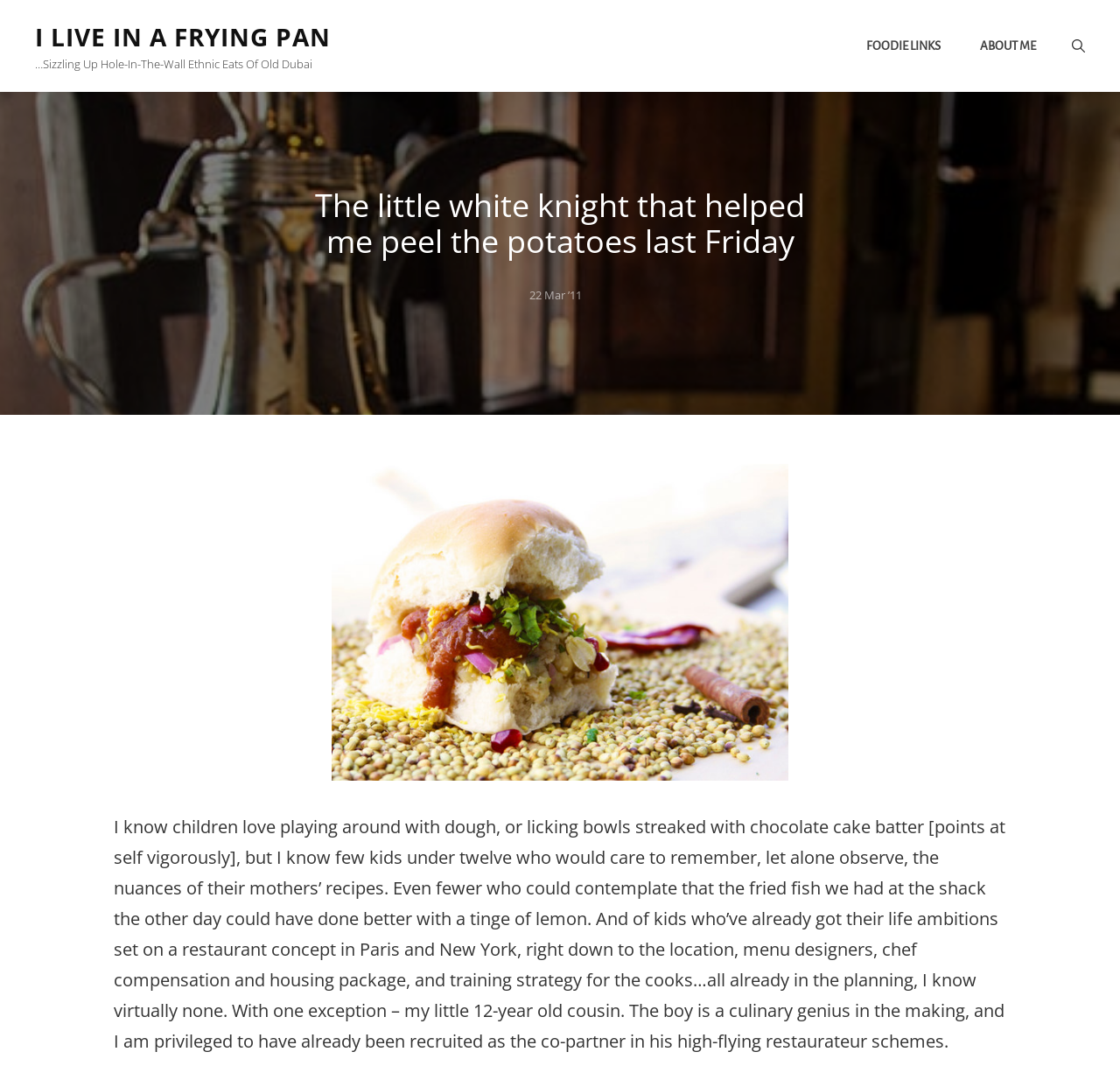Provide your answer in one word or a succinct phrase for the question: 
What is the date of the post?

22 Mar '11